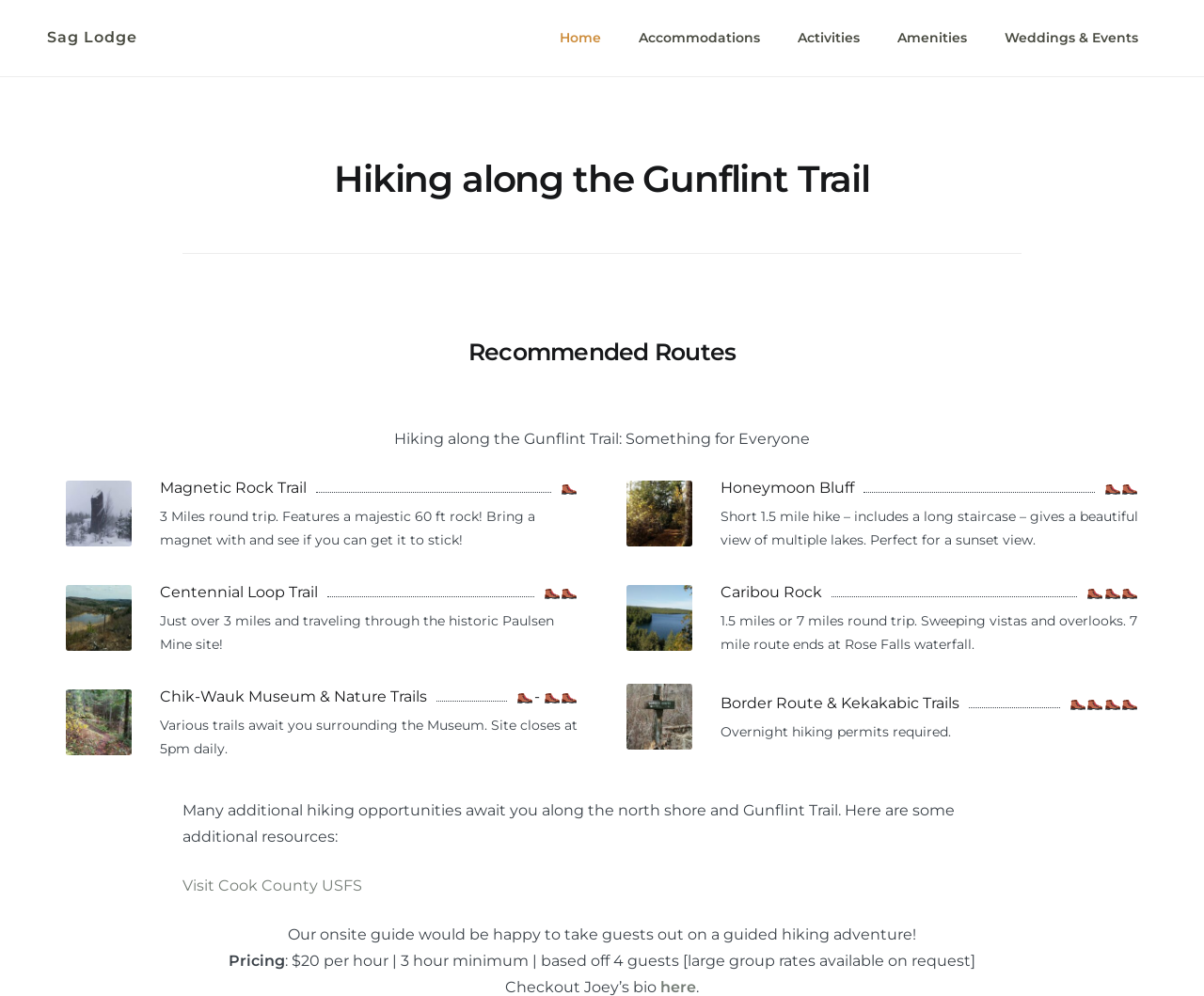Identify the bounding box for the UI element described as: "Amenities". The coordinates should be four float numbers between 0 and 1, i.e., [left, top, right, bottom].

[0.73, 0.015, 0.819, 0.061]